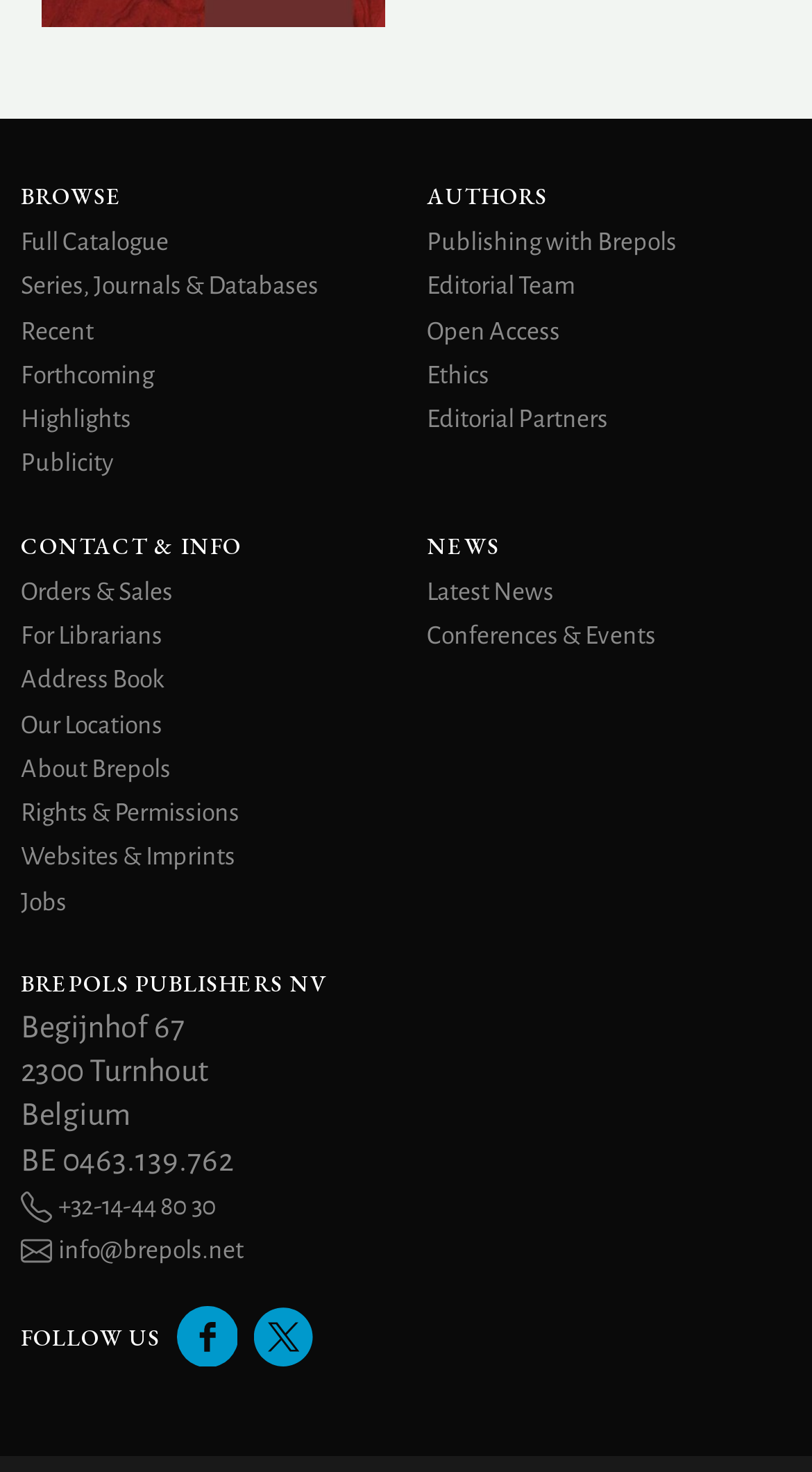How many links are there under the 'Authors' category?
Answer with a single word or short phrase according to what you see in the image.

5